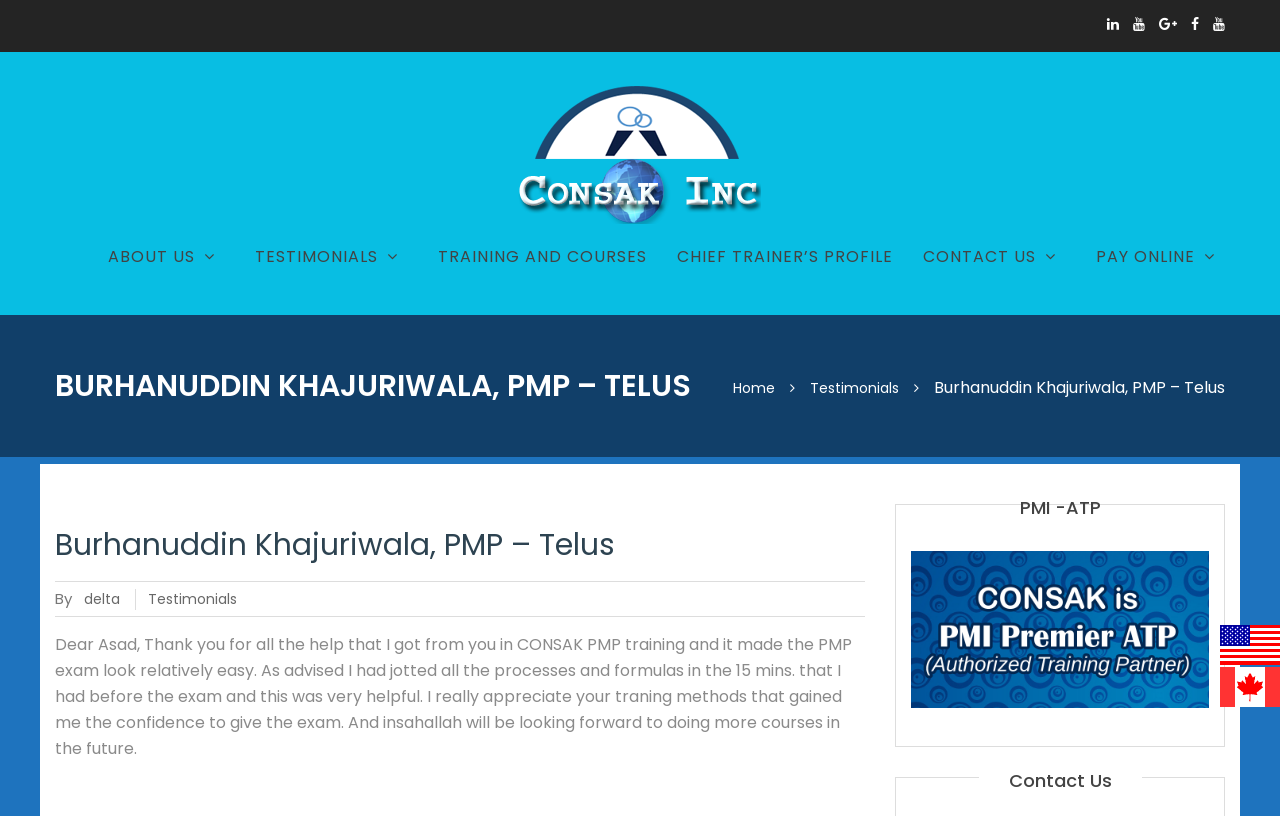Provide a brief response using a word or short phrase to this question:
What is the company name associated with the person?

Consak Inc